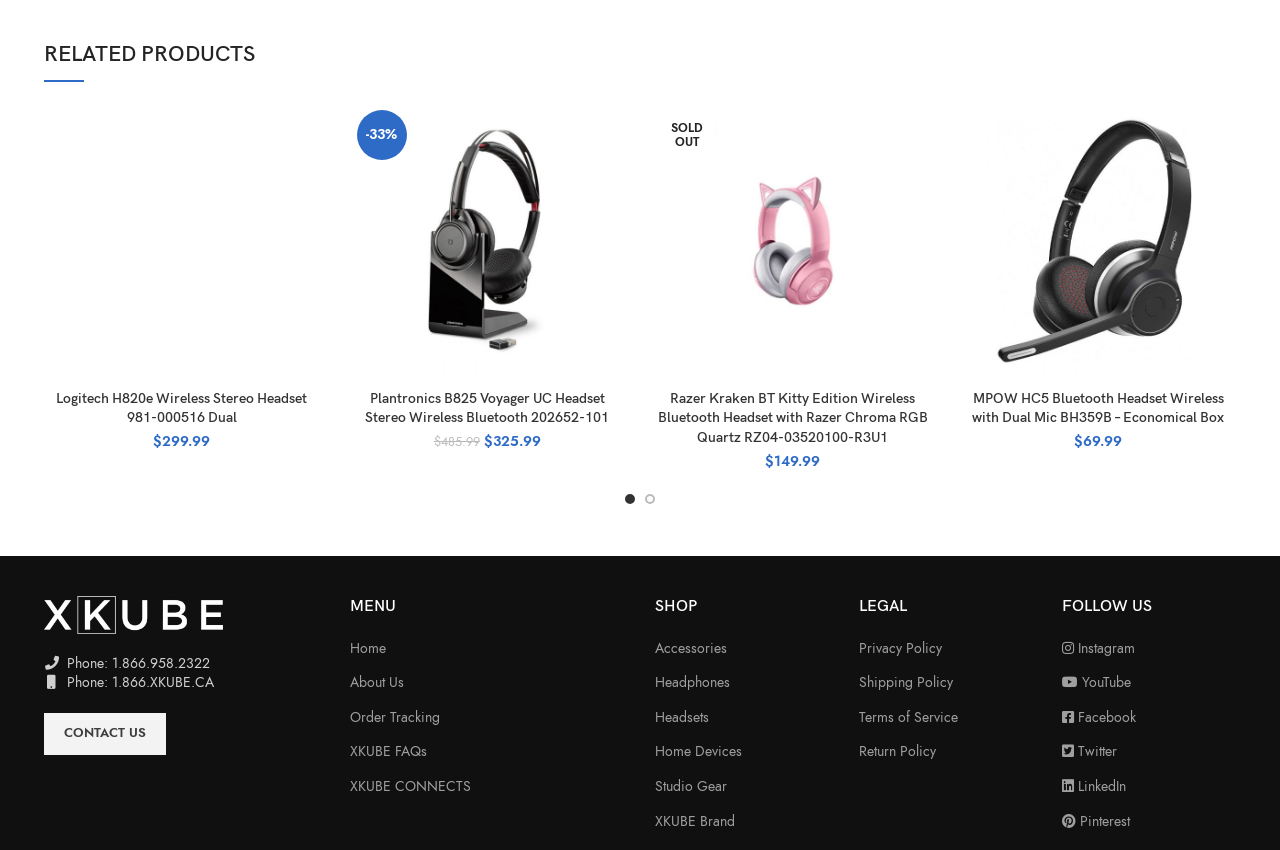Could you provide the bounding box coordinates for the portion of the screen to click to complete this instruction: "Compare 'Plantronics B825 Voyager UC Headset Stereo Wireless Bluetooth 202652-101'"?

[0.457, 0.133, 0.496, 0.186]